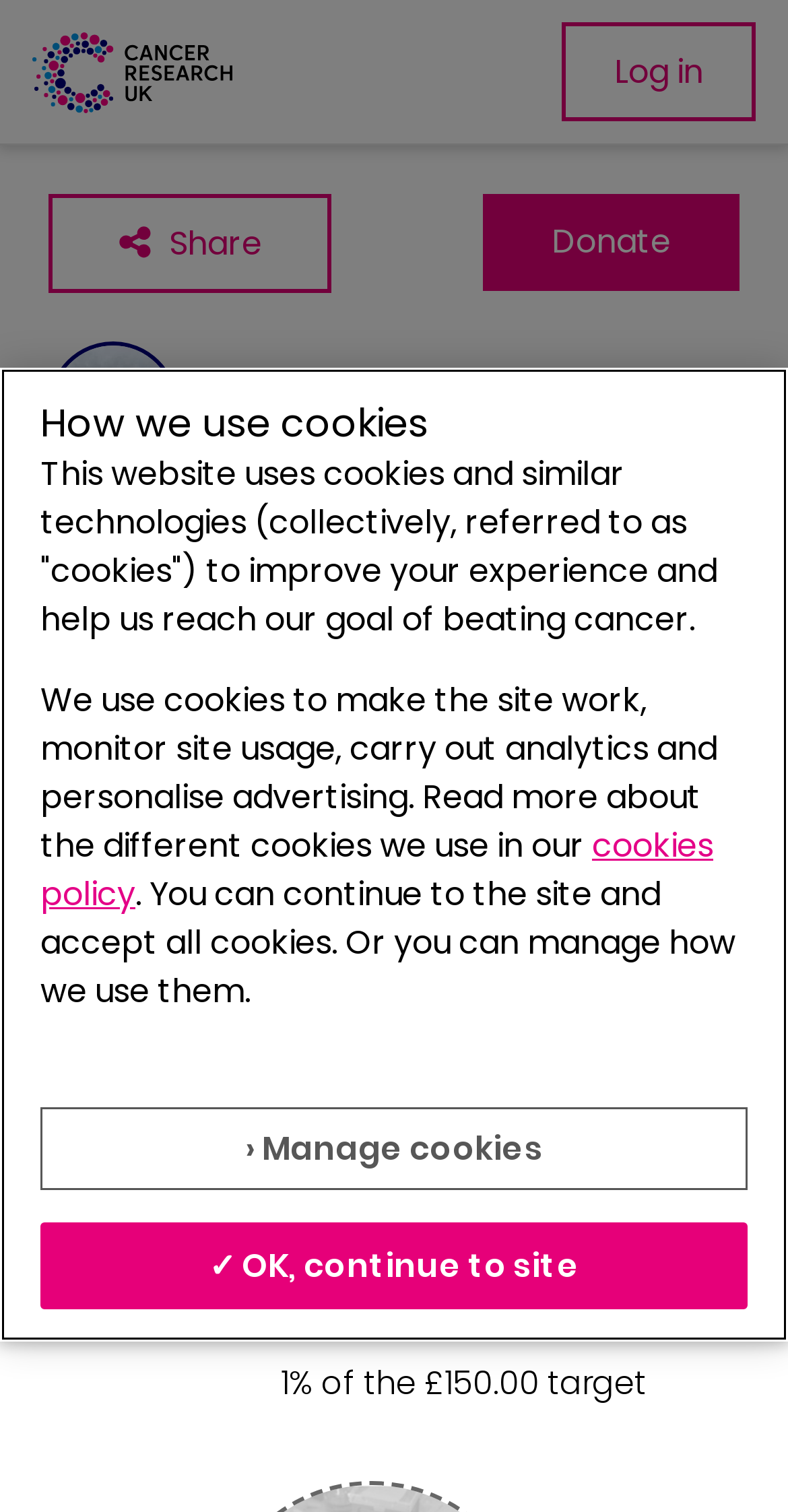Based on the element description, predict the bounding box coordinates (top-left x, top-left y, bottom-right x, bottom-right y) for the UI element in the screenshot: Donate

[0.613, 0.128, 0.938, 0.194]